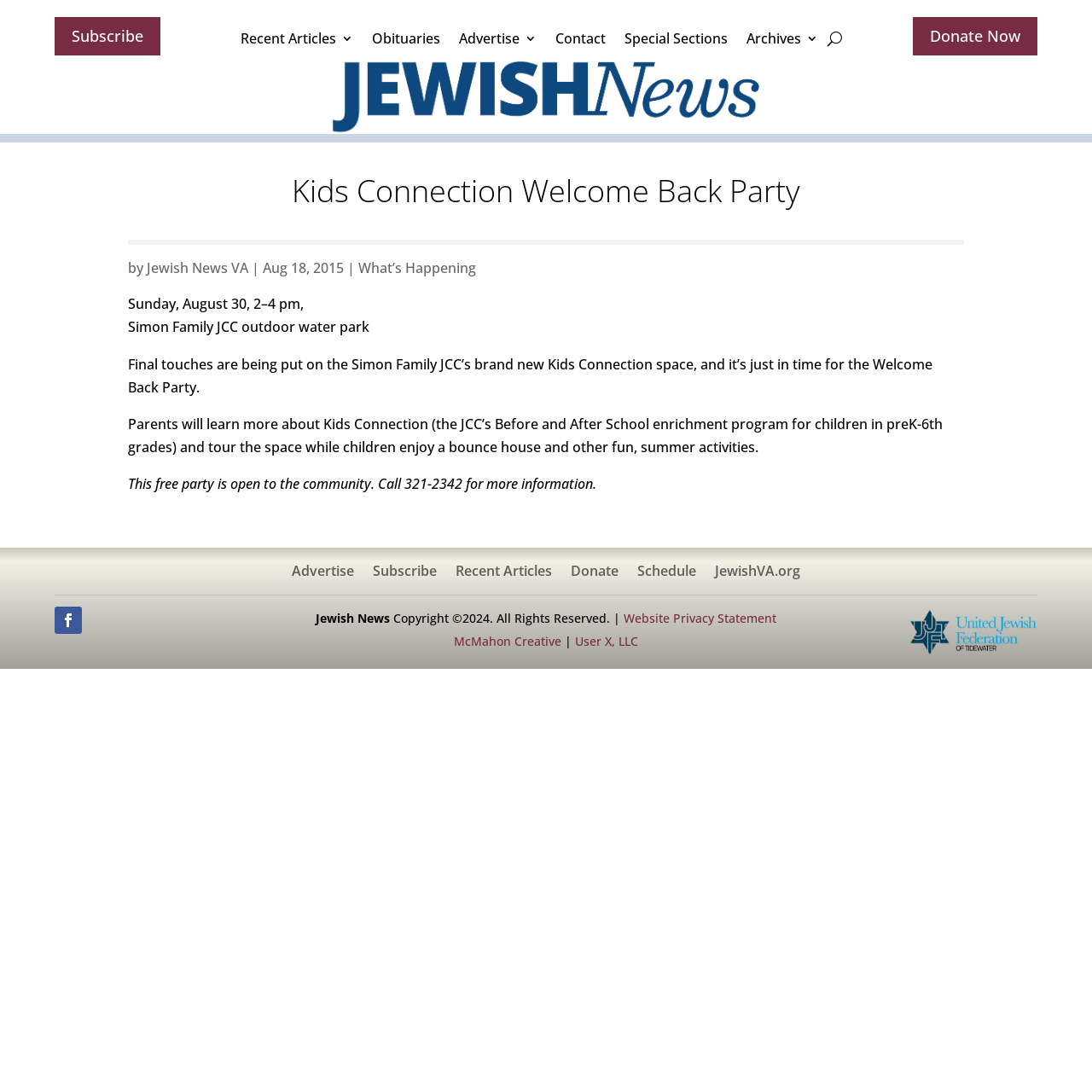Locate the bounding box coordinates of the clickable element to fulfill the following instruction: "Donate to Jewish News". Provide the coordinates as four float numbers between 0 and 1 in the format [left, top, right, bottom].

[0.836, 0.016, 0.95, 0.051]